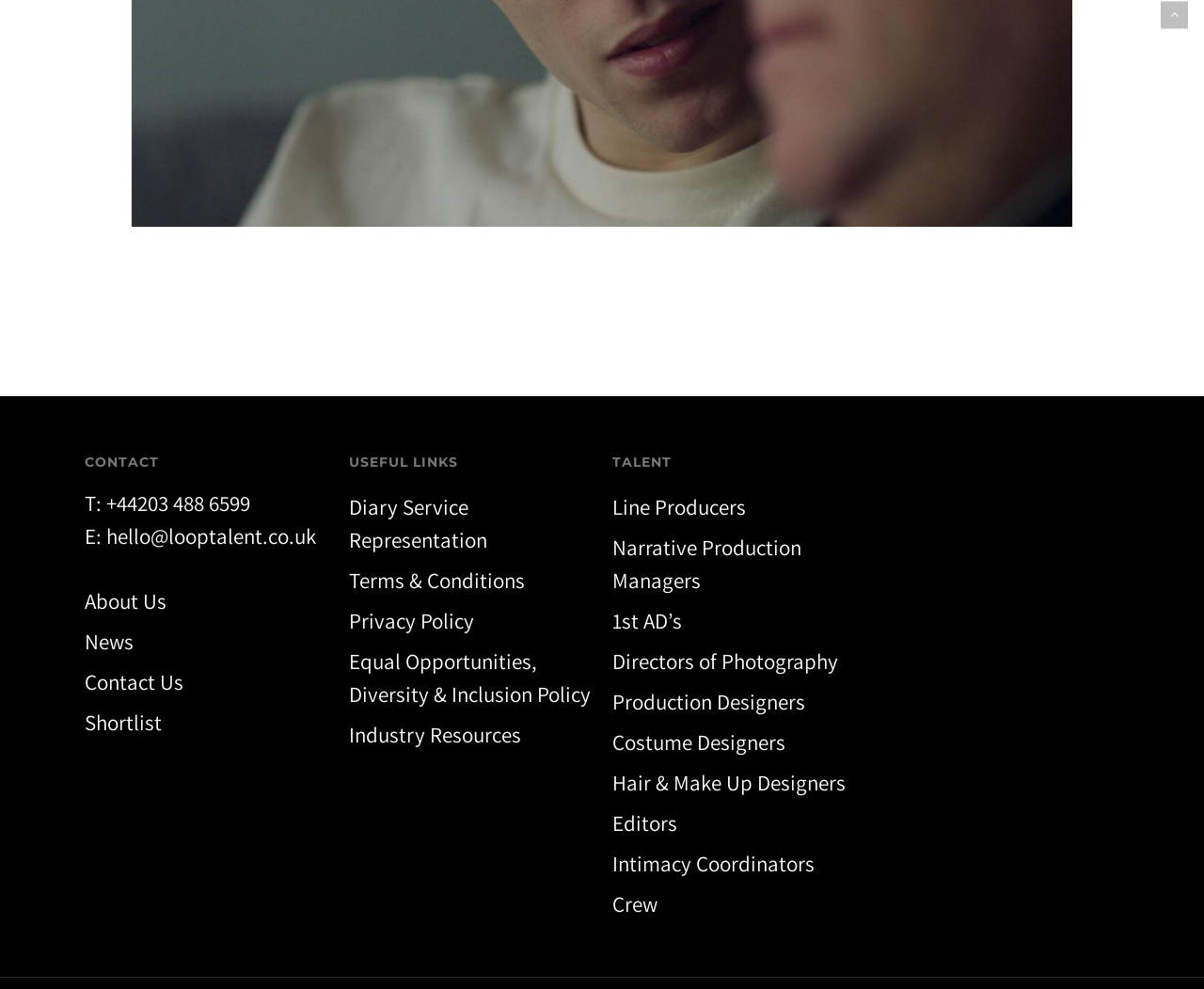Please specify the bounding box coordinates for the clickable region that will help you carry out the instruction: "Call +44203 488 6599".

[0.088, 0.495, 0.208, 0.524]